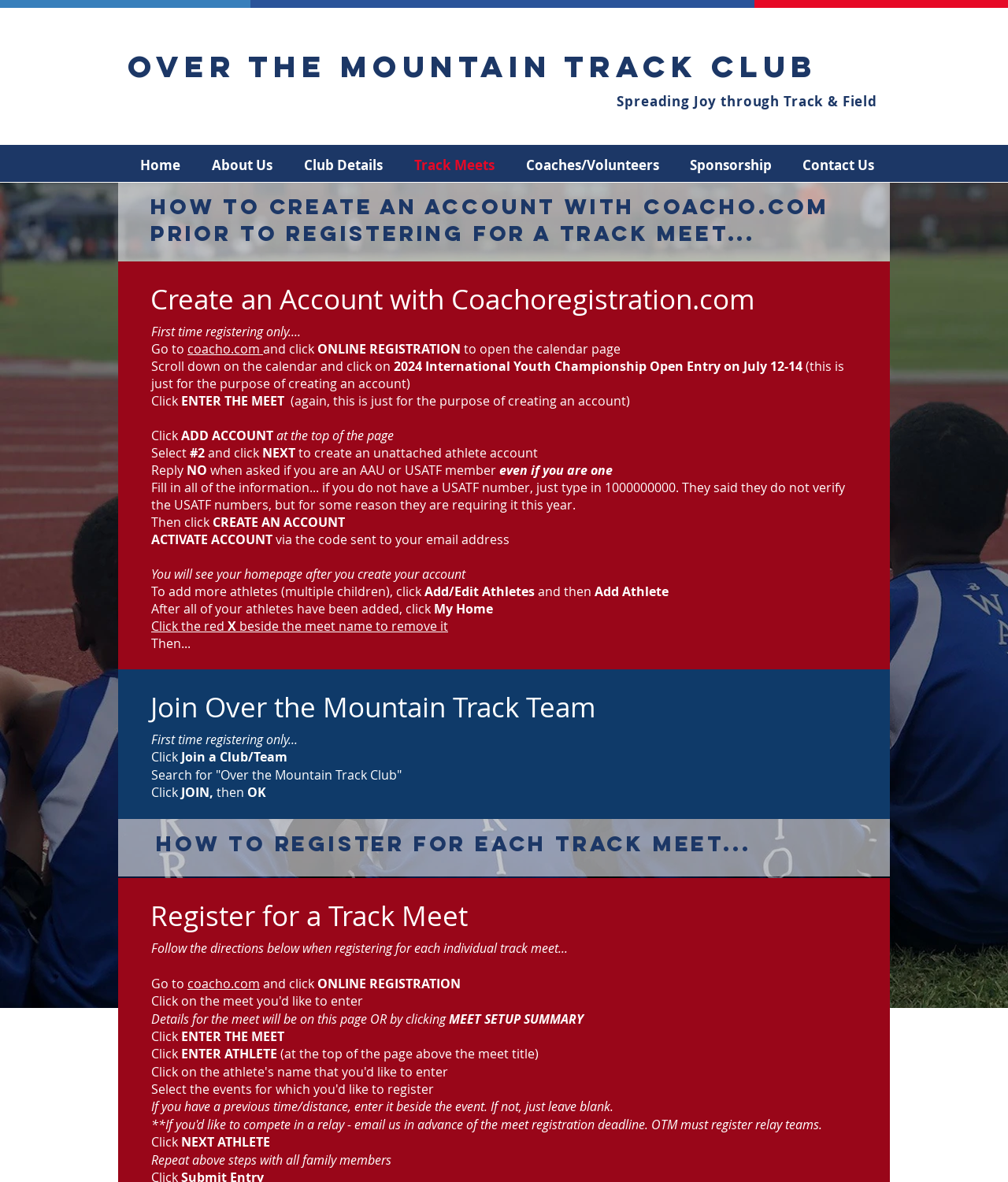What is the name of the track club?
Refer to the image and answer the question using a single word or phrase.

Over the Mountain Track Club